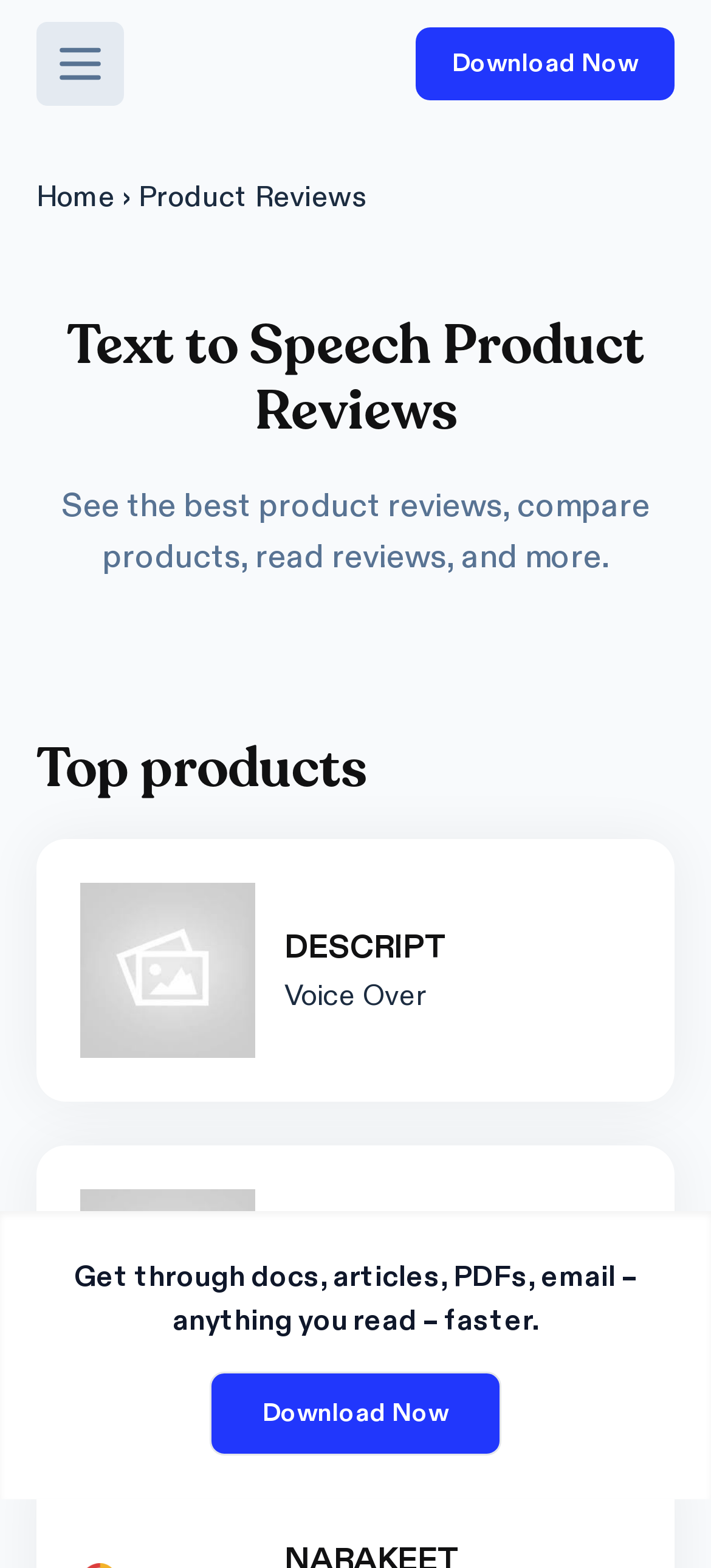What is the purpose of this website?
Examine the webpage screenshot and provide an in-depth answer to the question.

Based on the webpage's content, it appears to be a platform where users can read and compare product reviews, suggesting that the primary purpose of this website is to provide product reviews.